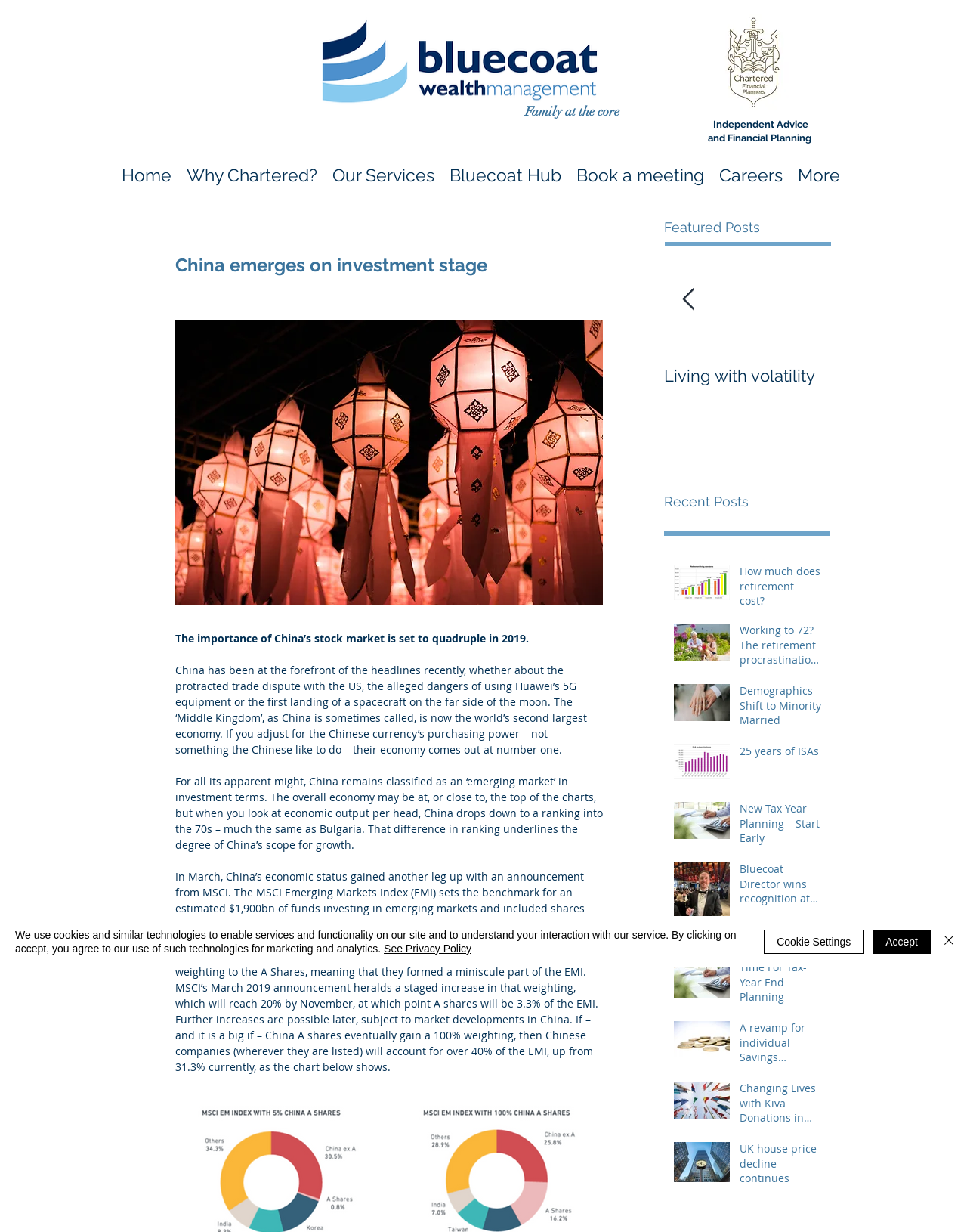Using the information from the screenshot, answer the following question thoroughly:
How many navigation links are there?

The navigation links are located at the top of the webpage, under the 'Site' heading. There are 7 links: 'Home', 'Why Chartered?', 'Our Services', 'Bluecoat Hub', 'Book a meeting', 'Careers', and 'More'.